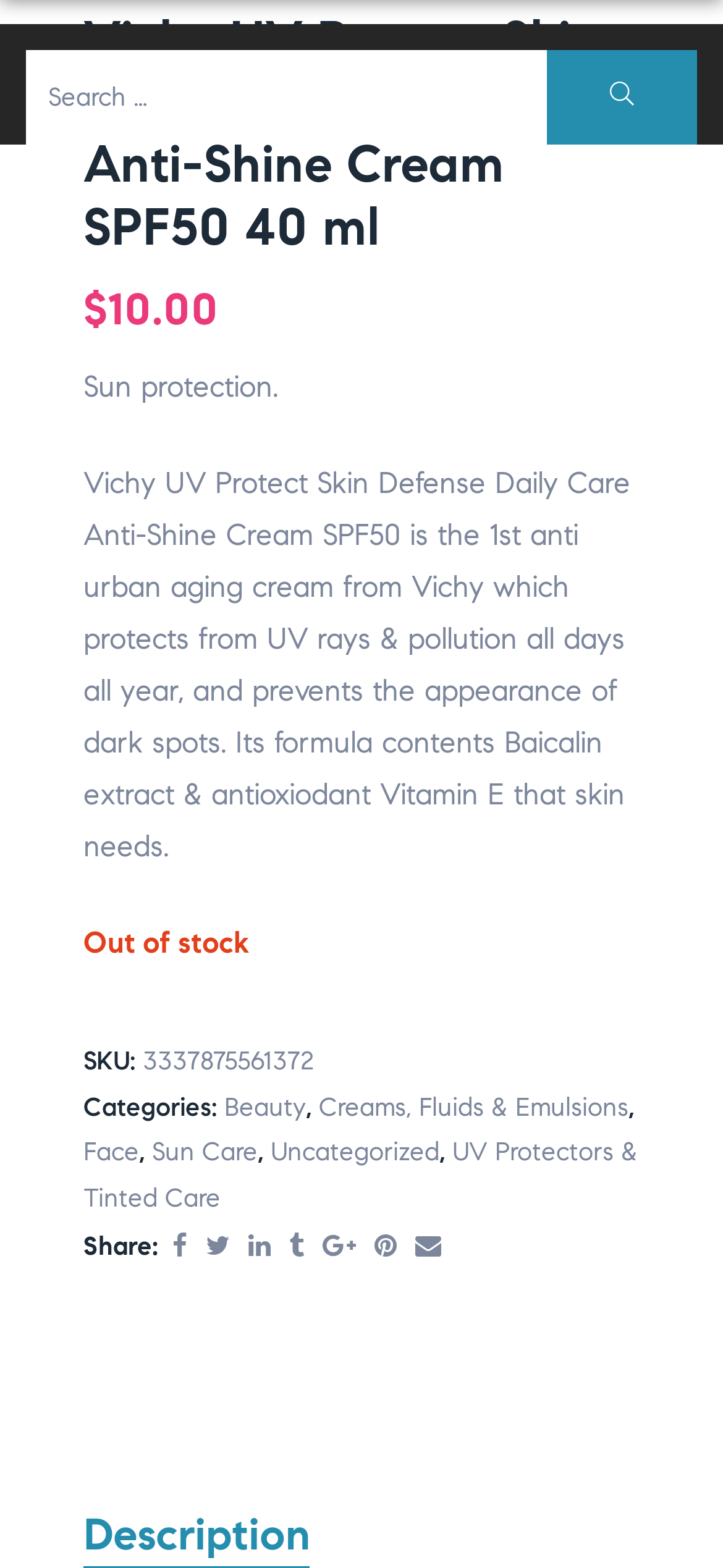Give a short answer to this question using one word or a phrase:
What is the price of the Vichy UV Protect Skin Defense Daily Care Anti-Shine Cream?

$10.00